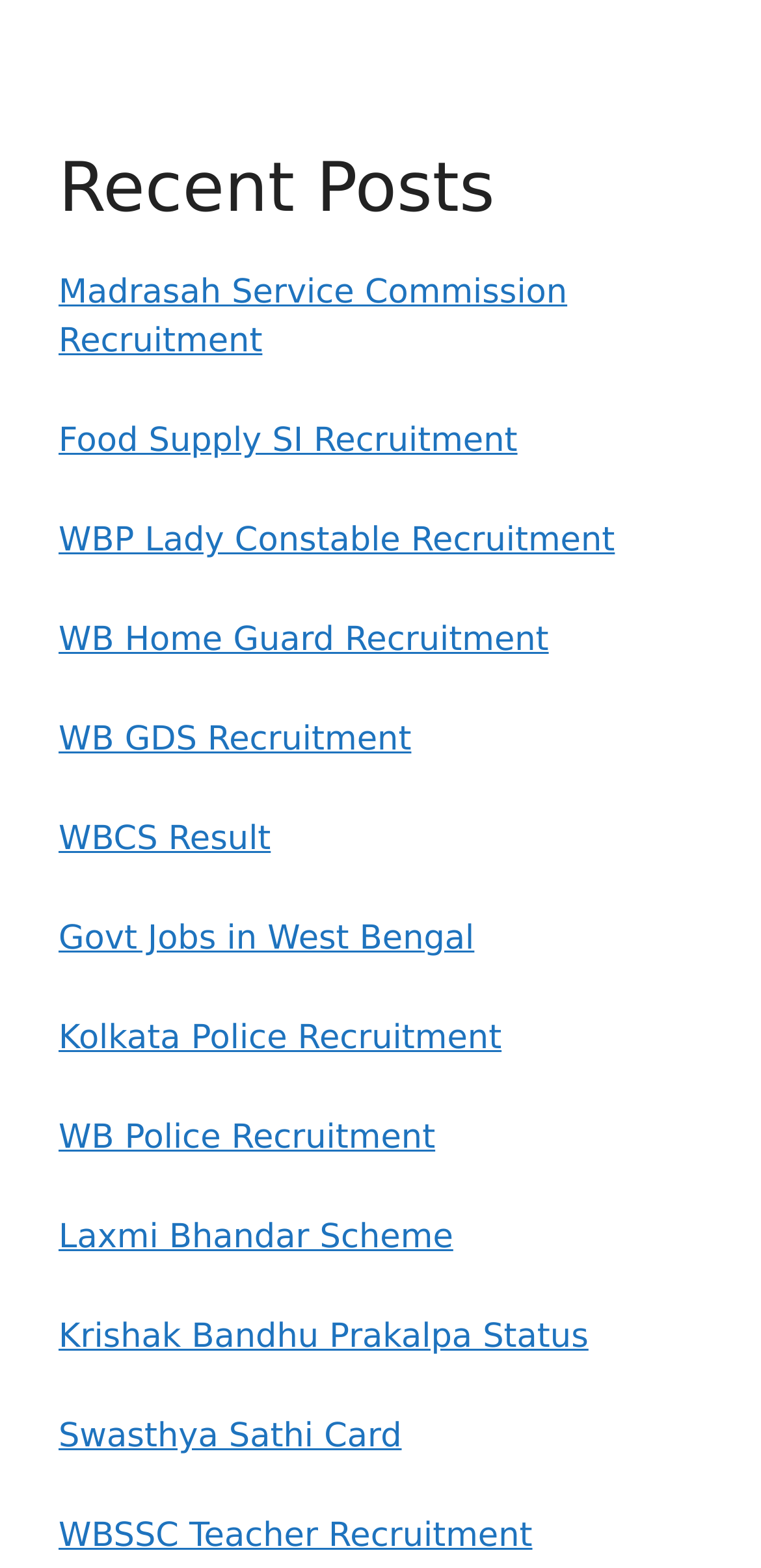Provide the bounding box coordinates of the UI element that matches the description: "Kolkata Police Recruitment".

[0.077, 0.65, 0.659, 0.675]